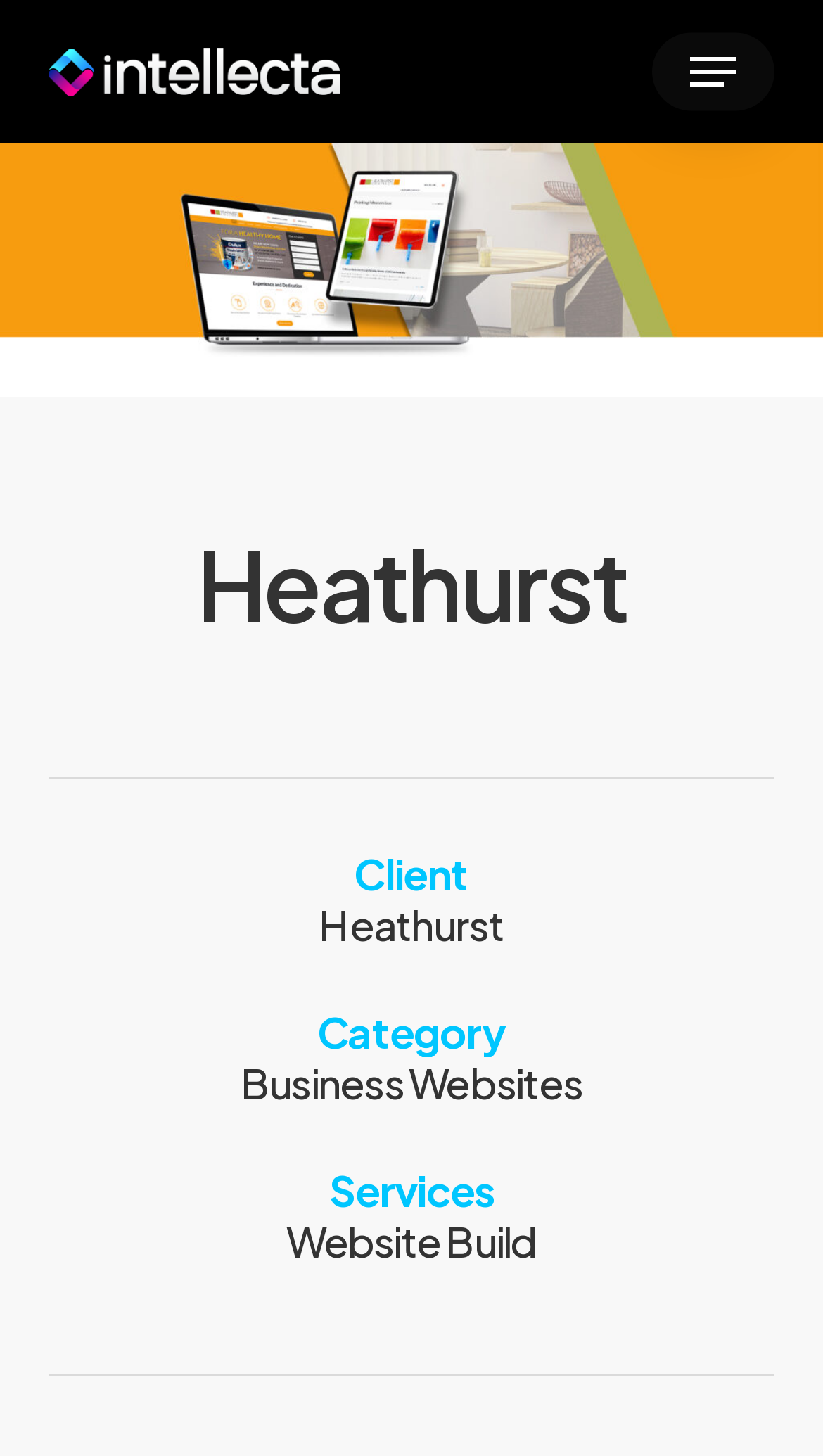What is one of the services offered by Heathurst?
Using the image provided, answer with just one word or phrase.

Website Build